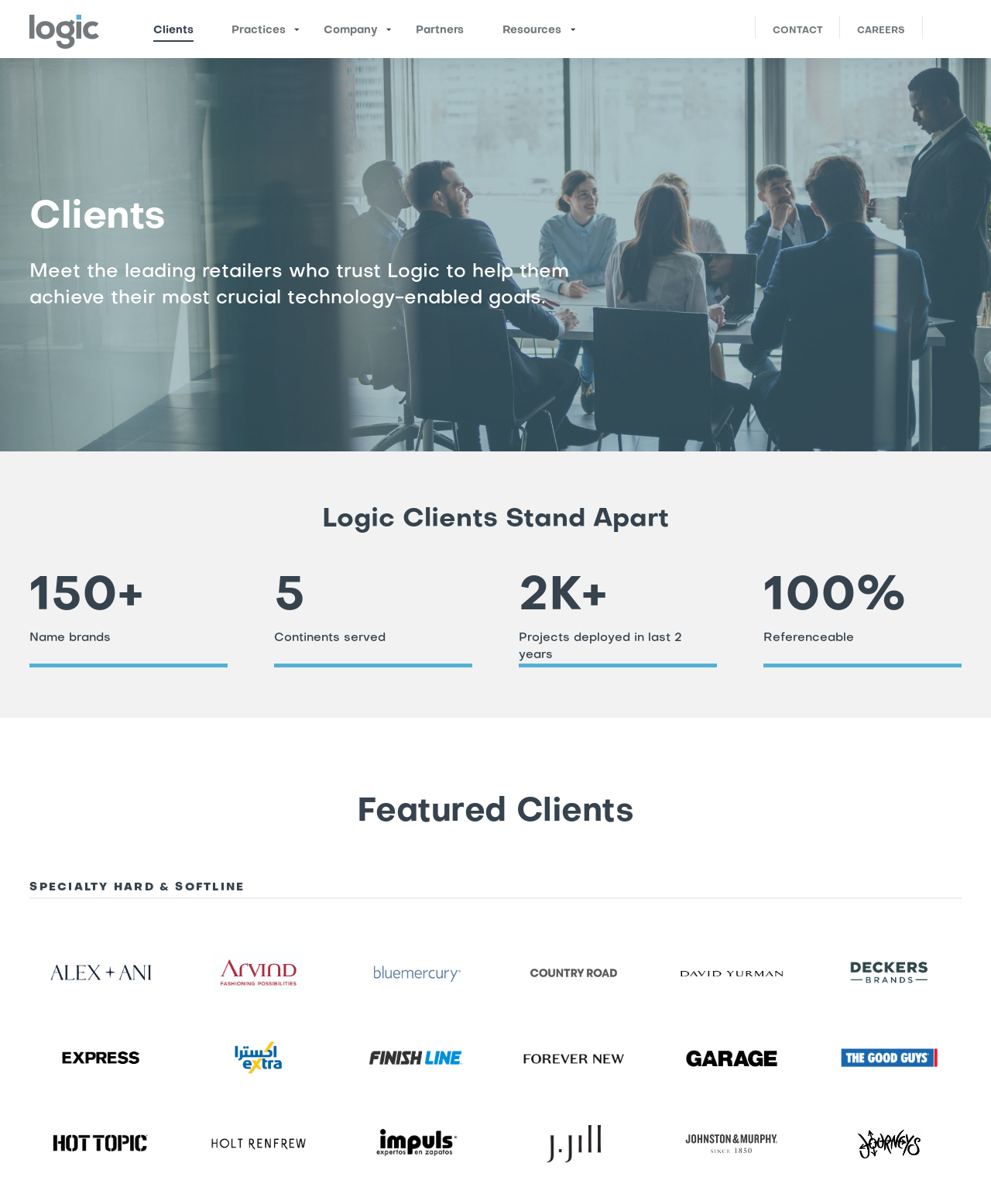Please find the bounding box coordinates in the format (top-left x, top-left y, bottom-right x, bottom-right y) for the given element description. Ensure the coordinates are floating point numbers between 0 and 1. Description: parent_node: Clients title="Back to Top"

[0.965, 0.842, 0.992, 0.865]